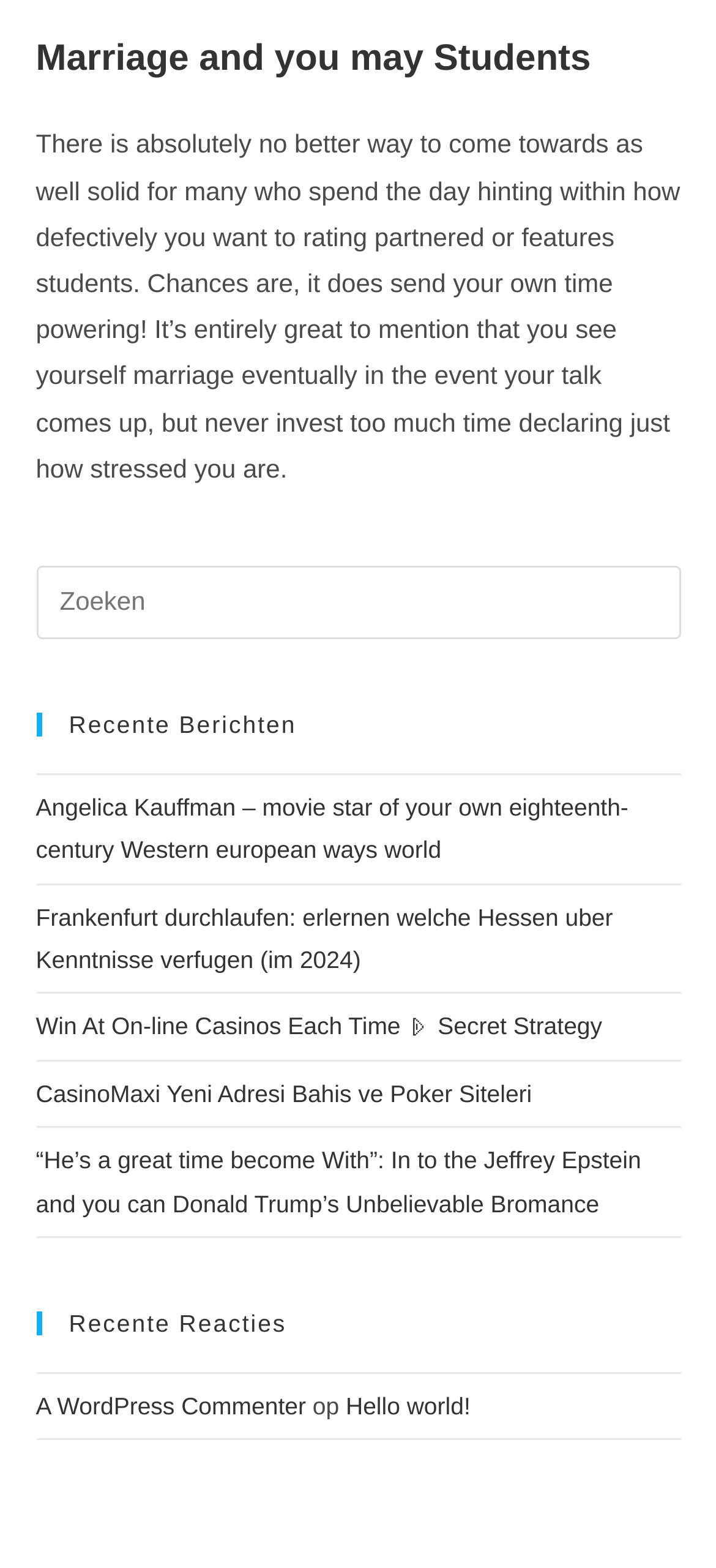Can you find the bounding box coordinates of the area I should click to execute the following instruction: "read Hello world! post"?

[0.483, 0.888, 0.657, 0.906]